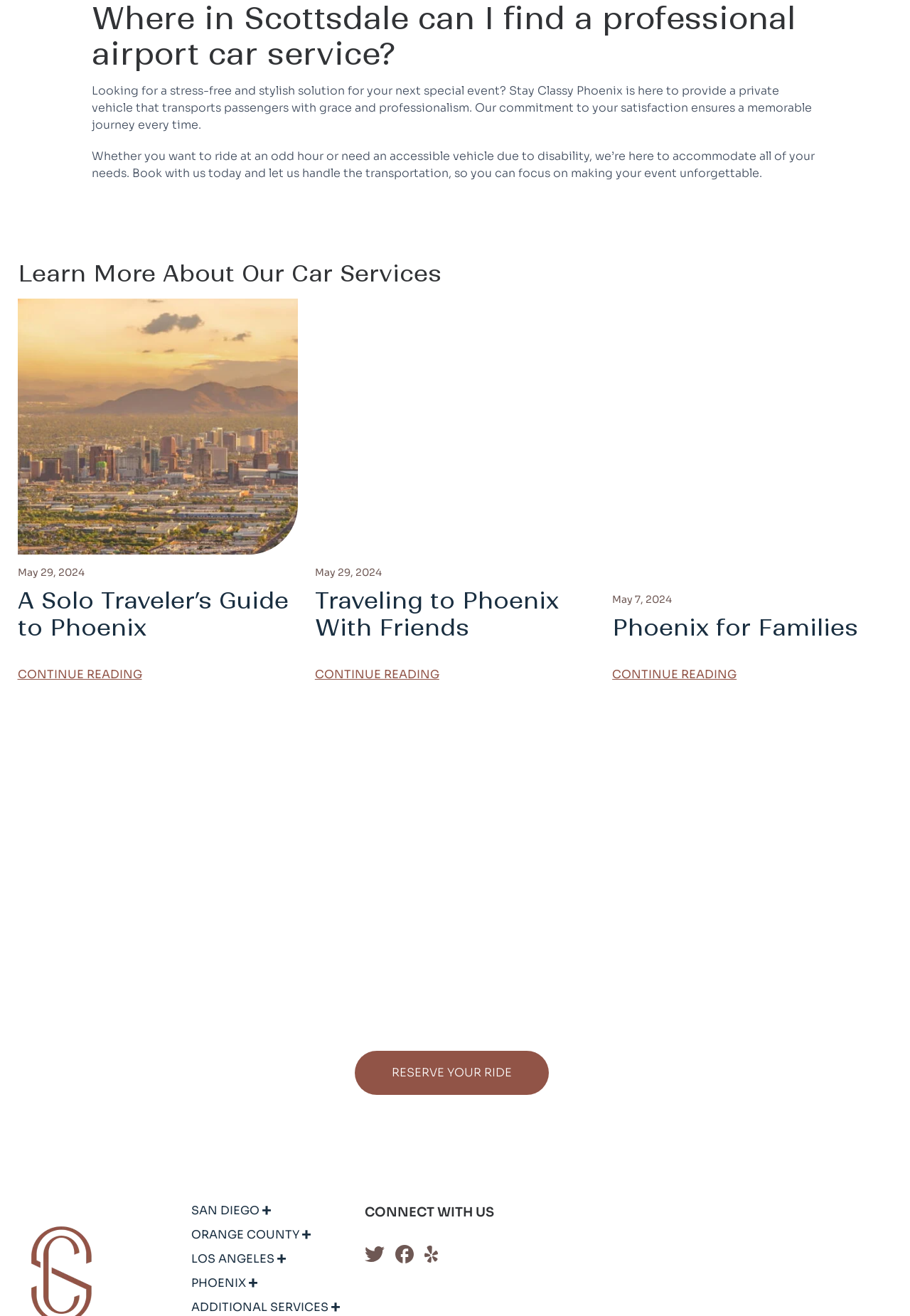Show me the bounding box coordinates of the clickable region to achieve the task as per the instruction: "Explore Phoenix for families".

[0.673, 0.466, 0.943, 0.488]